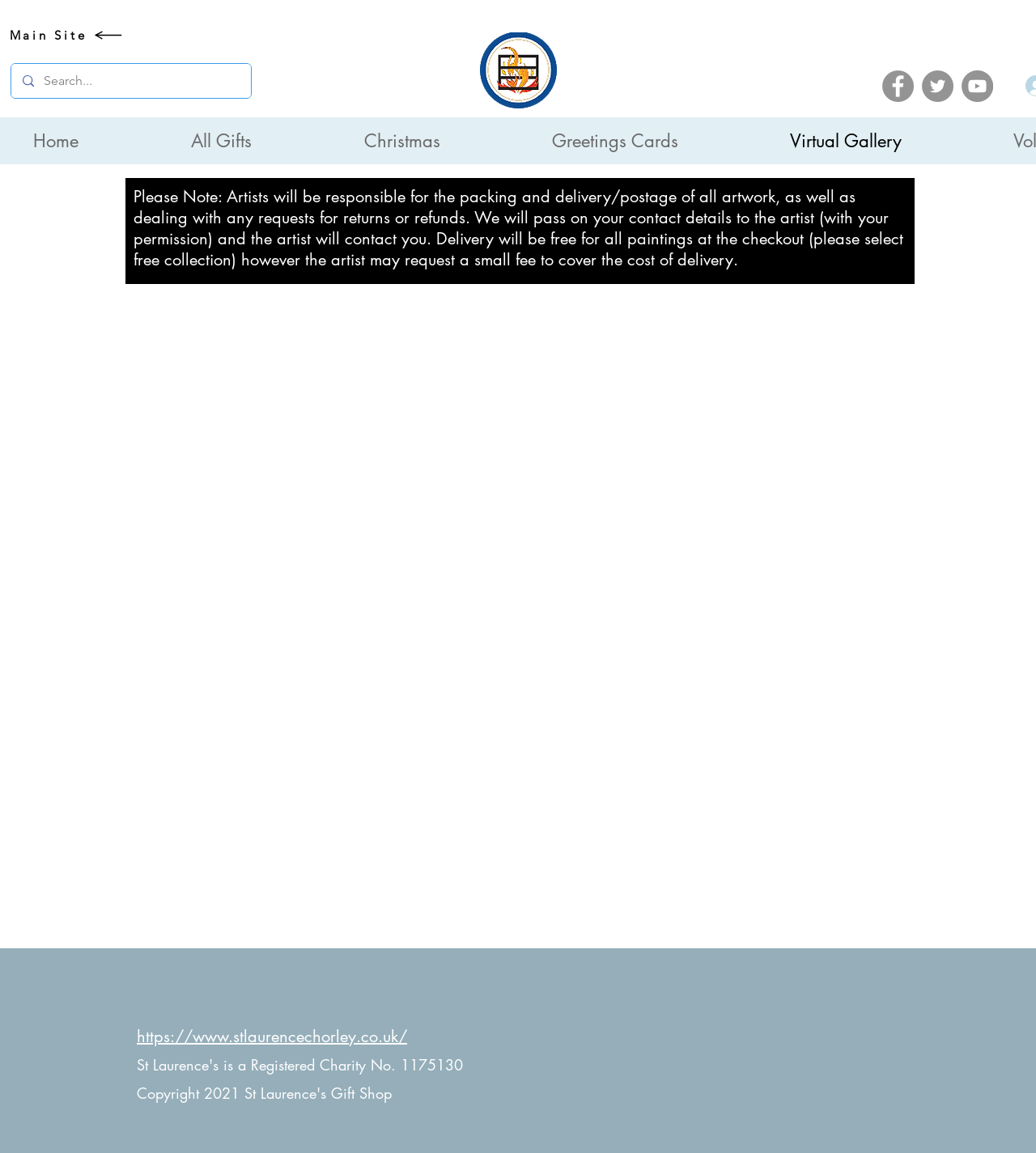Given the description "All Gifts", provide the bounding box coordinates of the corresponding UI element.

[0.13, 0.102, 0.297, 0.142]